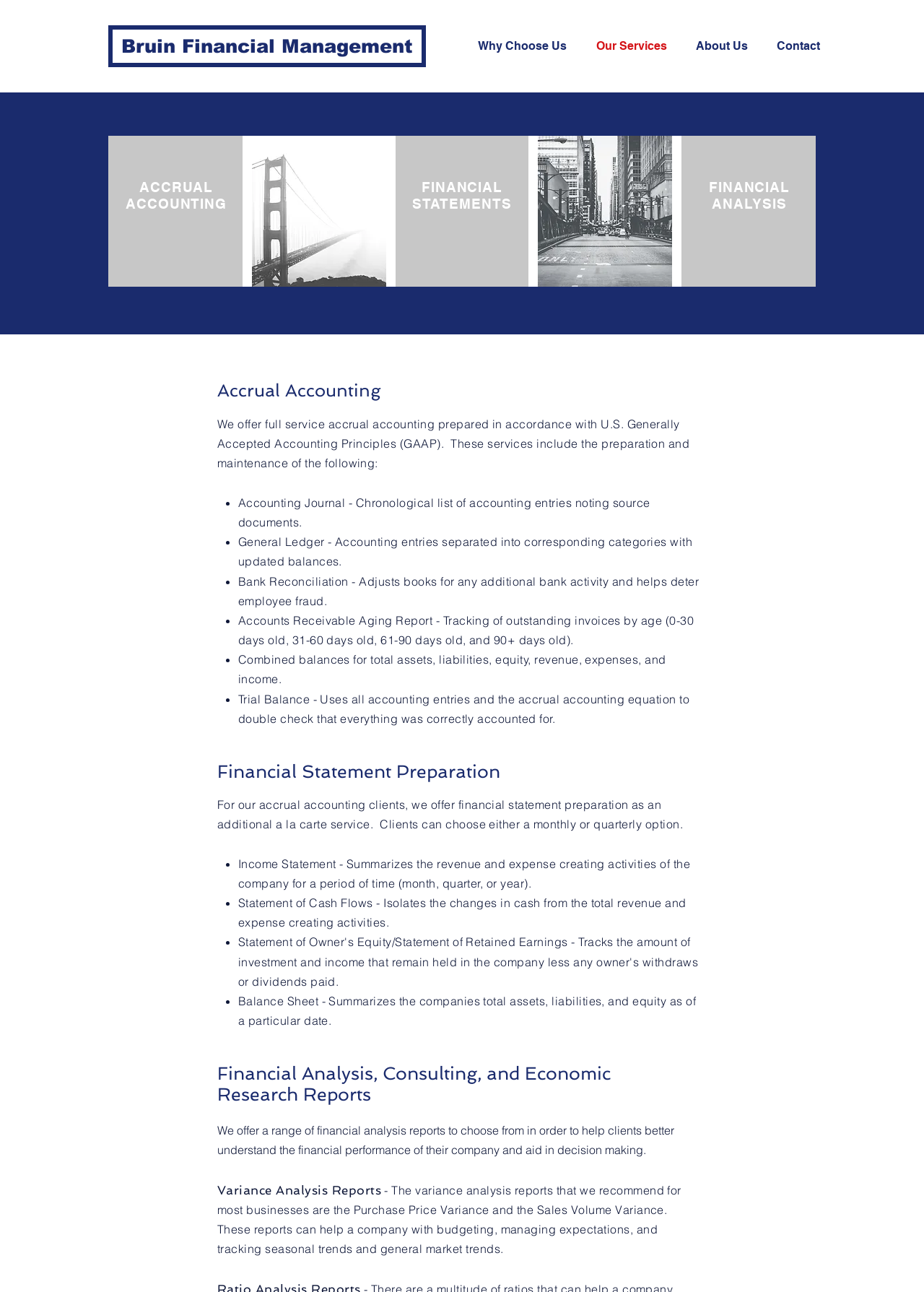Locate the bounding box for the described UI element: "Why Choose Us". Ensure the coordinates are four float numbers between 0 and 1, formatted as [left, top, right, bottom].

[0.505, 0.022, 0.634, 0.05]